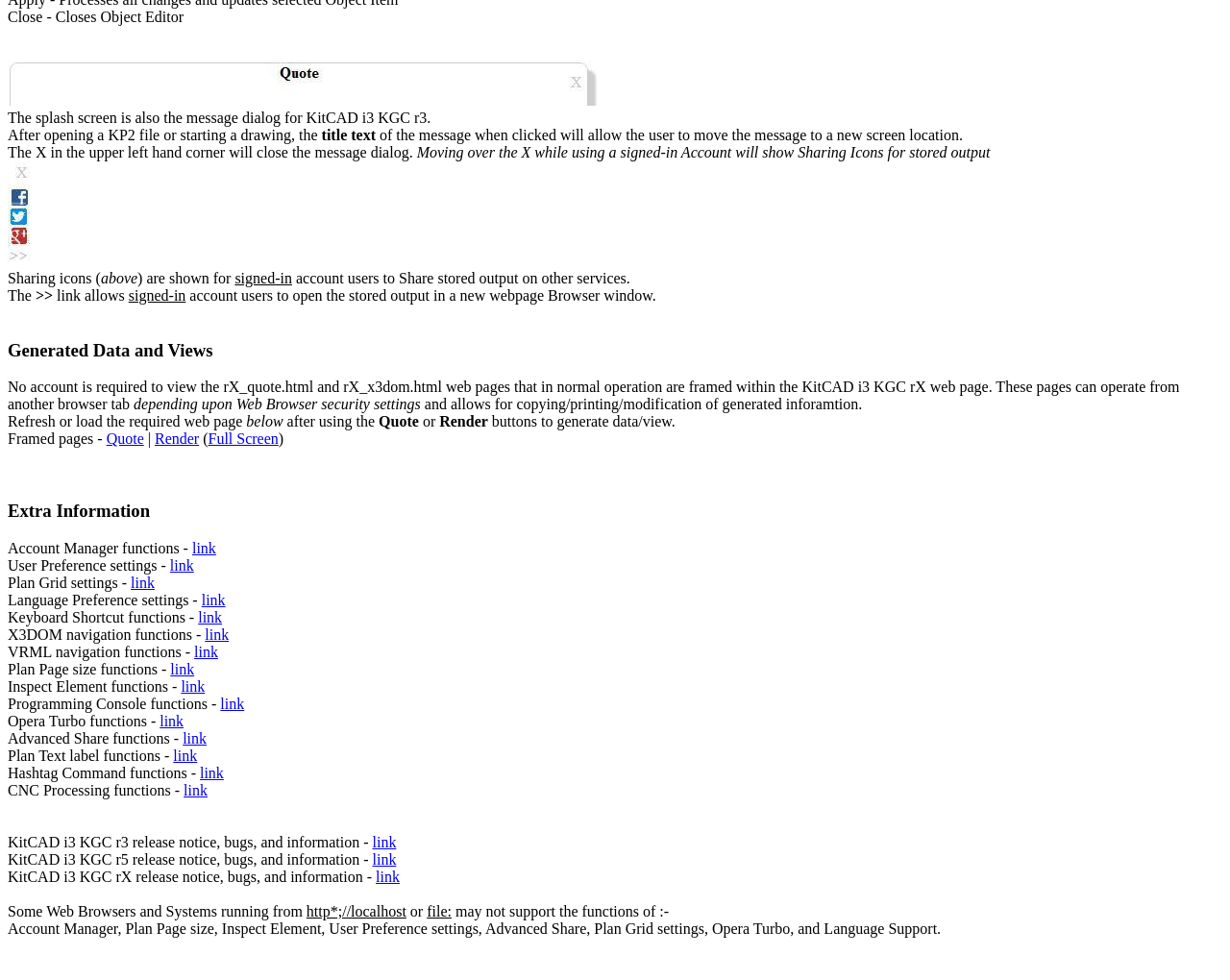Please indicate the bounding box coordinates for the clickable area to complete the following task: "Click the 'Quote' link". The coordinates should be specified as four float numbers between 0 and 1, i.e., [left, top, right, bottom].

[0.086, 0.44, 0.117, 0.456]